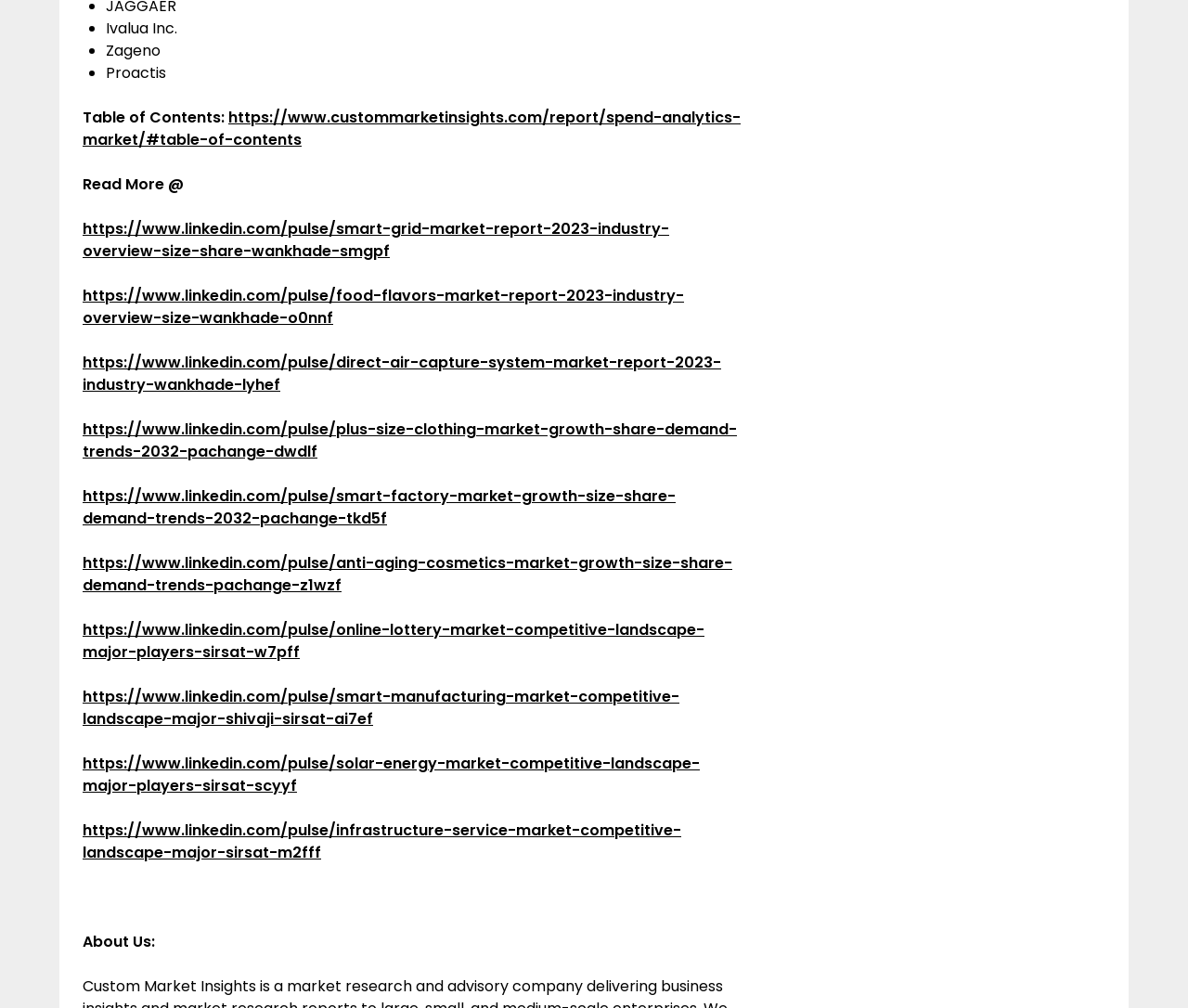What is the first company listed?
Please answer using one word or phrase, based on the screenshot.

Ivalua Inc.